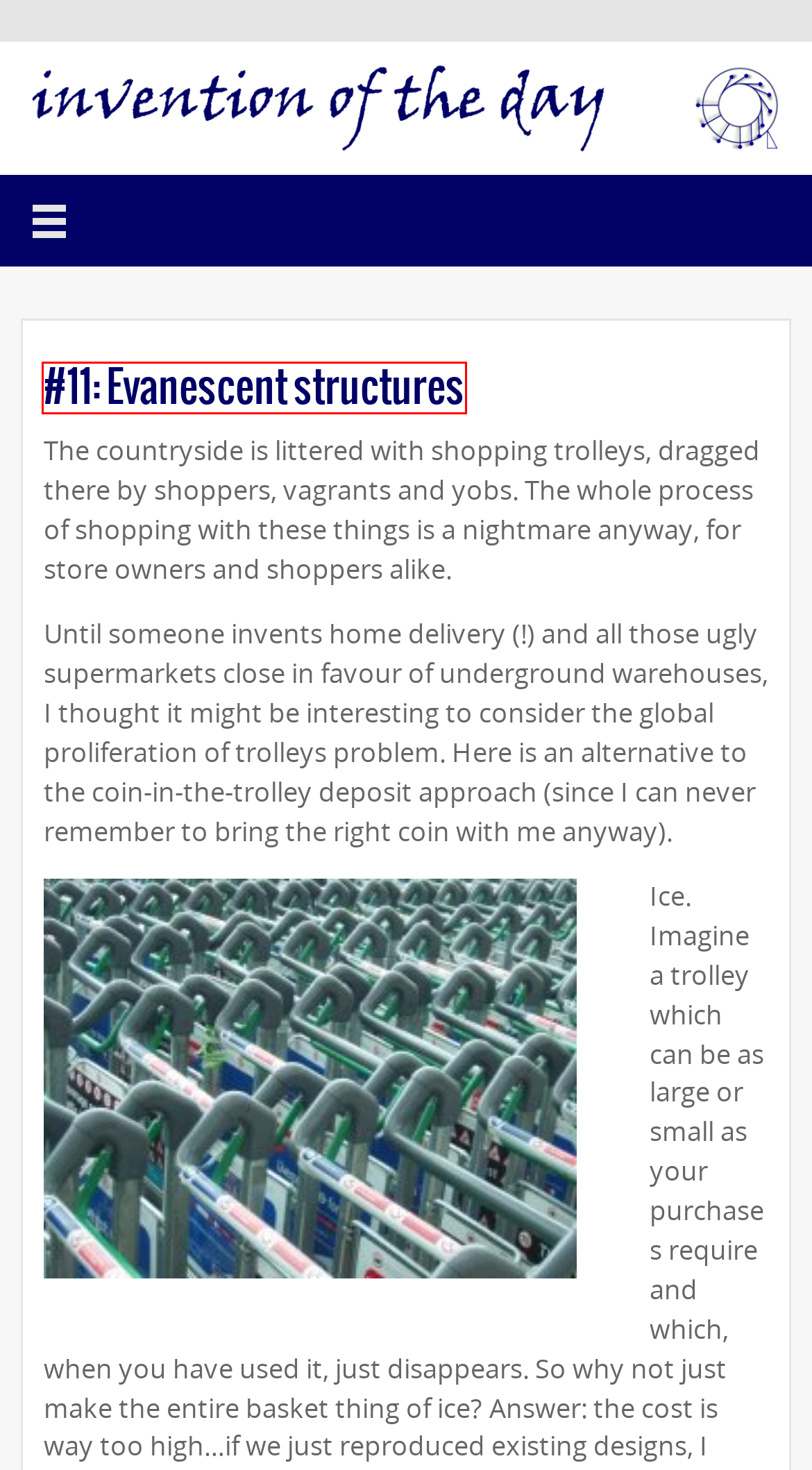You are given a screenshot of a webpage with a red rectangle bounding box around a UI element. Select the webpage description that best matches the new webpage after clicking the element in the bounding box. Here are the candidates:
A. #11: Evanescent structures - Invention Of The Day
B. #3: Self heating clothing - Invention Of The Day
C. #5: Stereo vision device for use on theme park rides - Invention Of The Day
D. Home - Patrick R. Andrews
E. Home - Hawkshaw Innovation
F. Mr. Lee - Projects and technologies for cats and pets
G. #4: An end to ironing - Invention Of The Day
H. #8: Autonomous satellite vacuum - Invention Of The Day

A